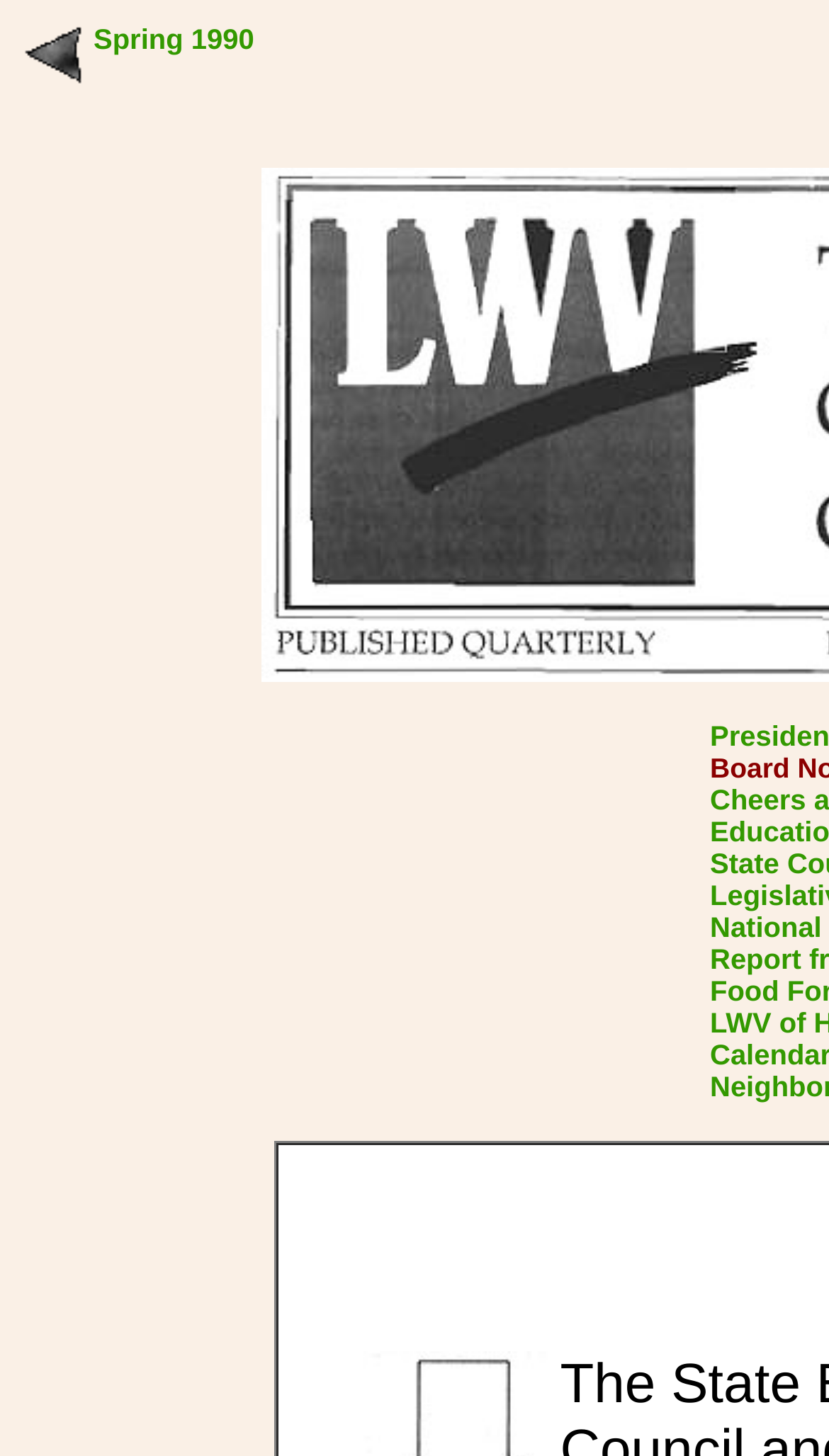What is the position of the link 'Spring 1990'?
Based on the image, provide your answer in one word or phrase.

Top-left